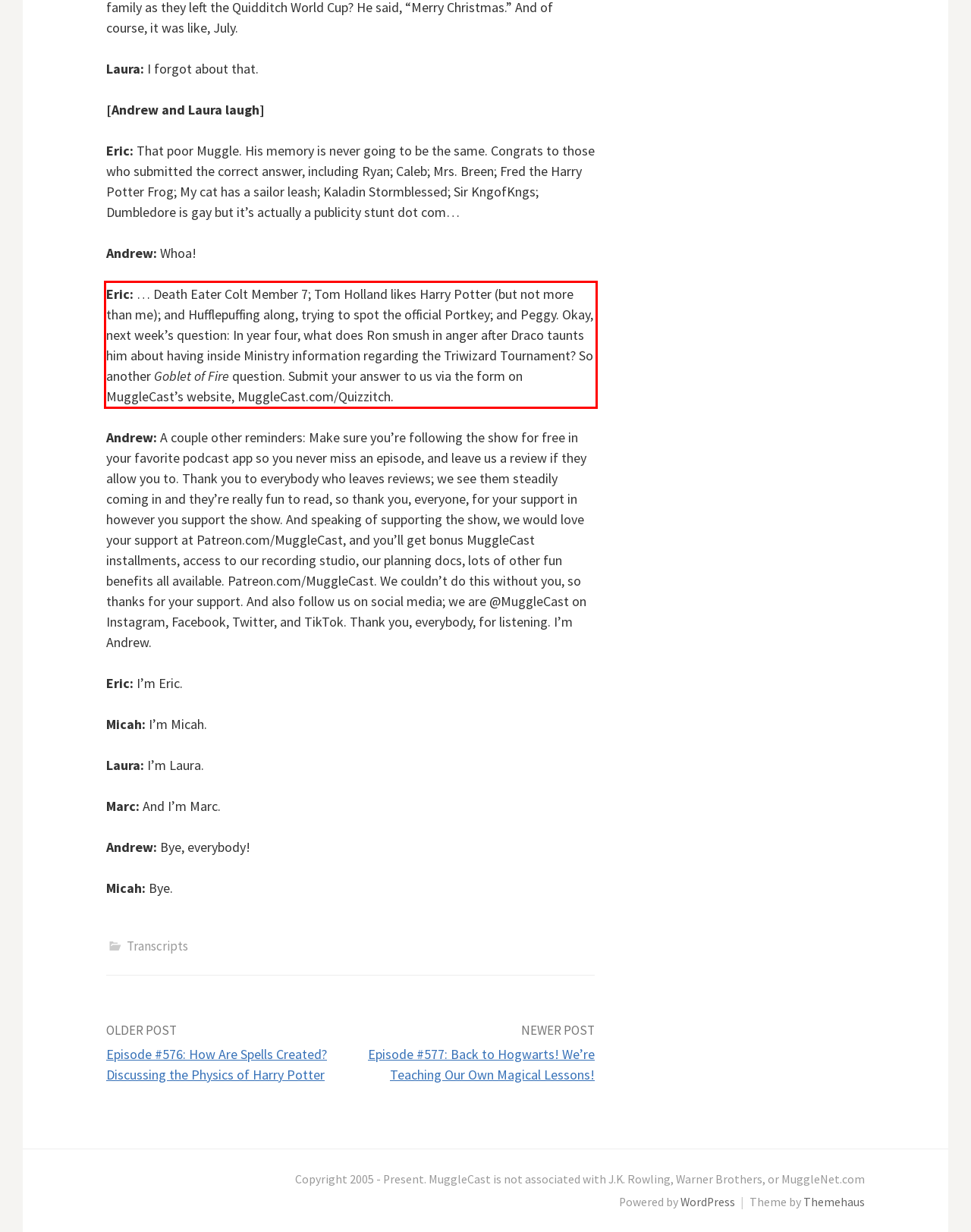Look at the provided screenshot of the webpage and perform OCR on the text within the red bounding box.

Eric: … Death Eater Colt Member 7; Tom Holland likes Harry Potter (but not more than me); and Hufflepuffing along, trying to spot the official Portkey; and Peggy. Okay, next week’s question: In year four, what does Ron smush in anger after Draco taunts him about having inside Ministry information regarding the Triwizard Tournament? So another Goblet of Fire question. Submit your answer to us via the form on MuggleCast’s website, MuggleCast.com/Quizzitch.